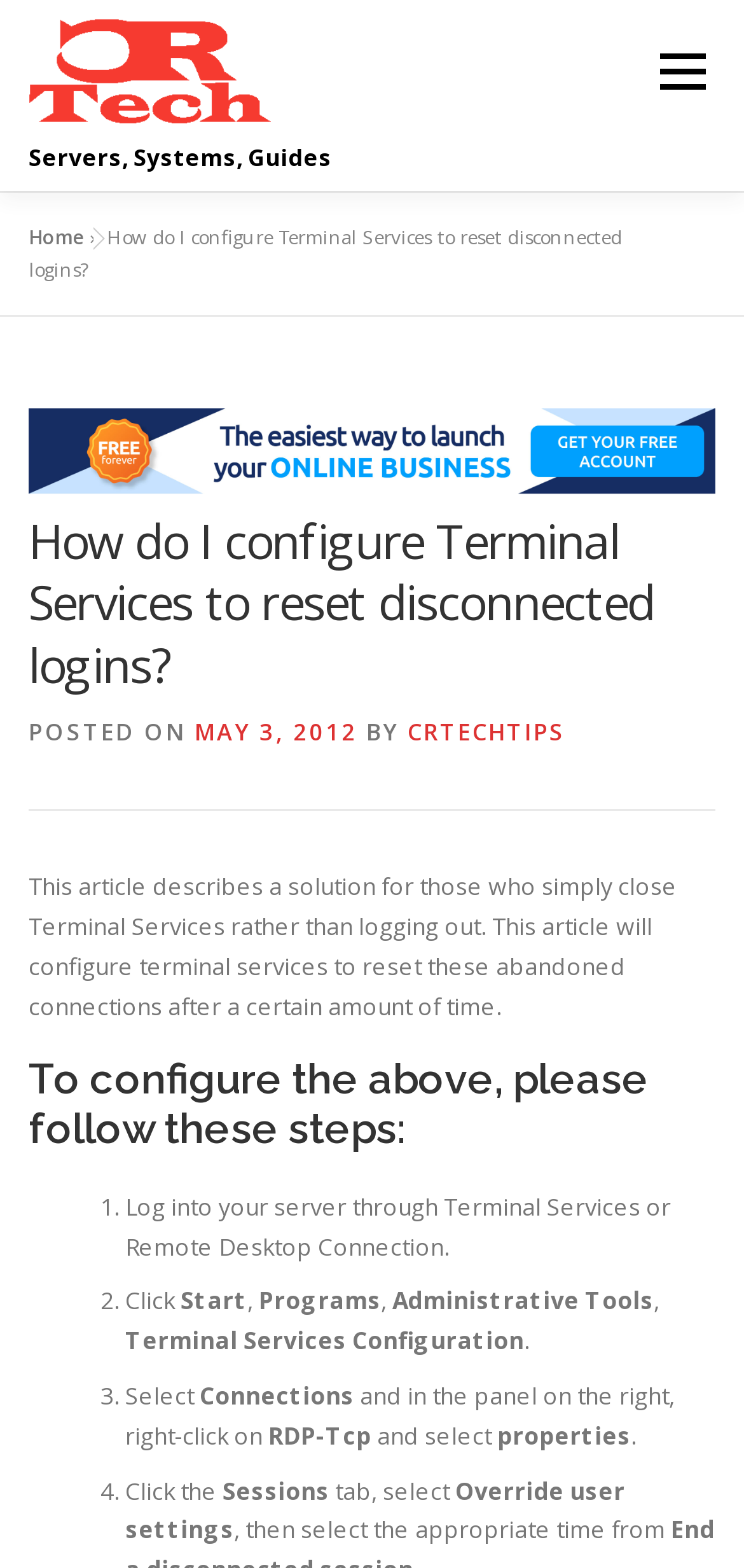Locate the bounding box coordinates of the region to be clicked to comply with the following instruction: "Go to Home". The coordinates must be four float numbers between 0 and 1, in the form [left, top, right, bottom].

[0.038, 0.142, 0.113, 0.159]